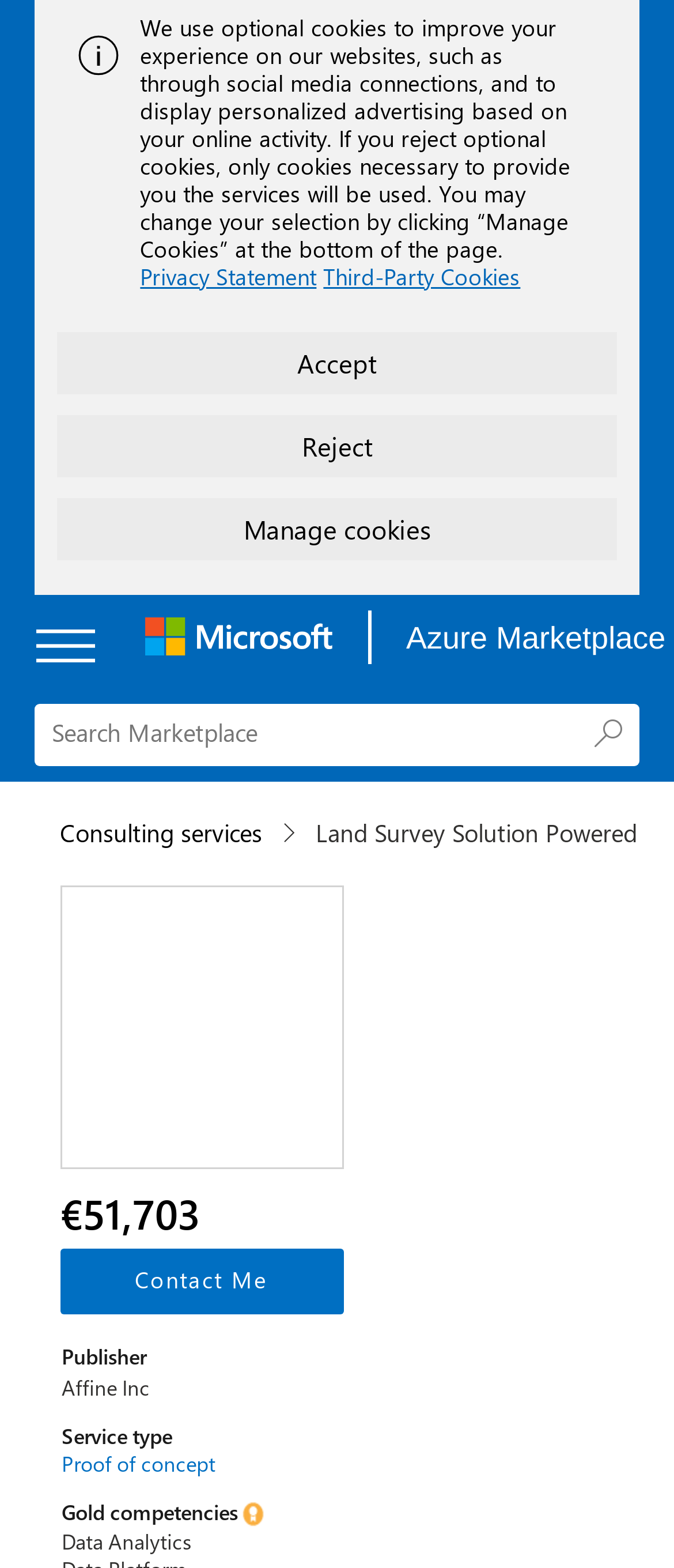Answer the question using only a single word or phrase: 
What is the service type of the Land Survey Solution?

Proof of concept